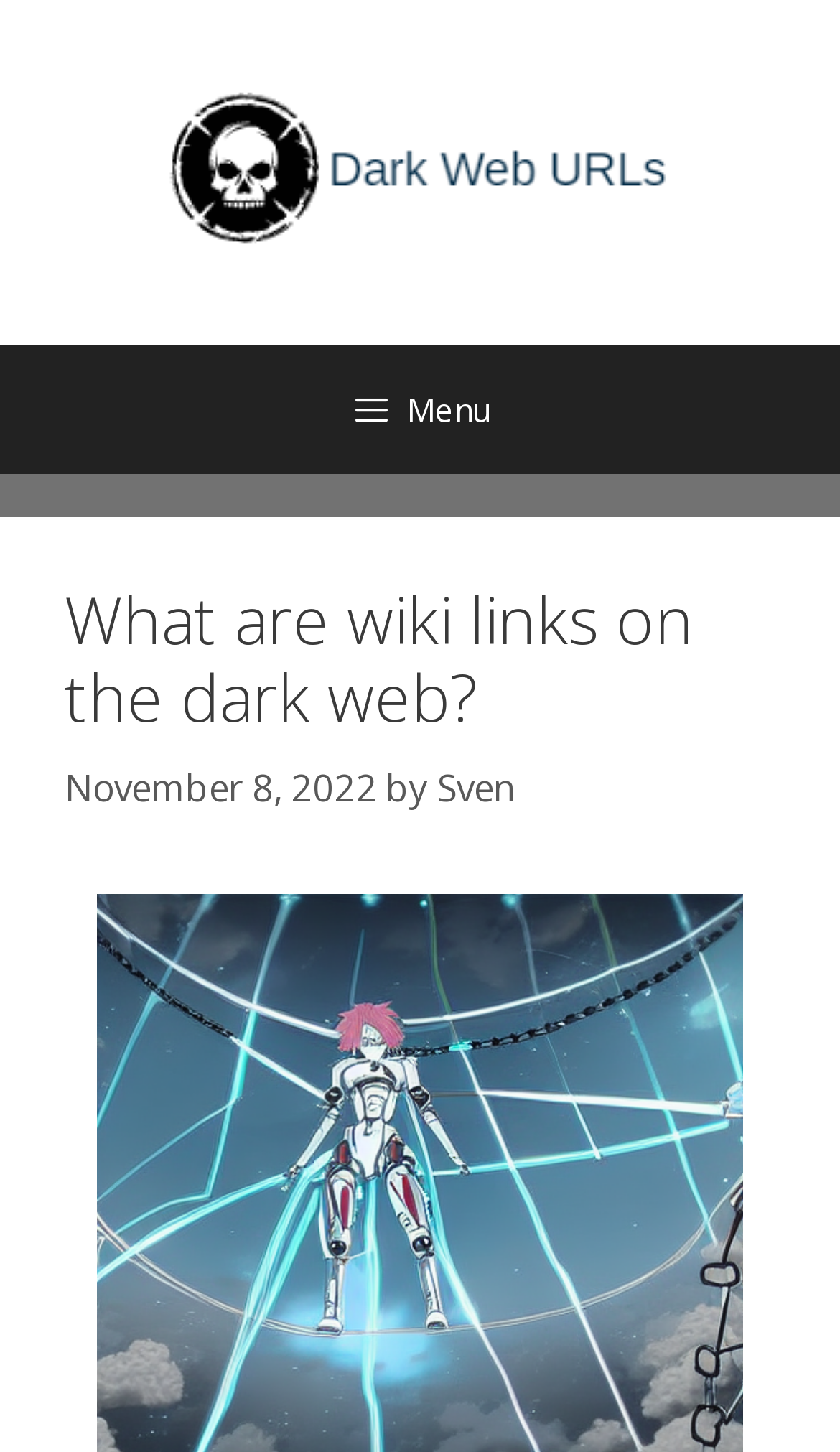Give a one-word or short phrase answer to this question: 
What is the date of the article?

November 8, 2022